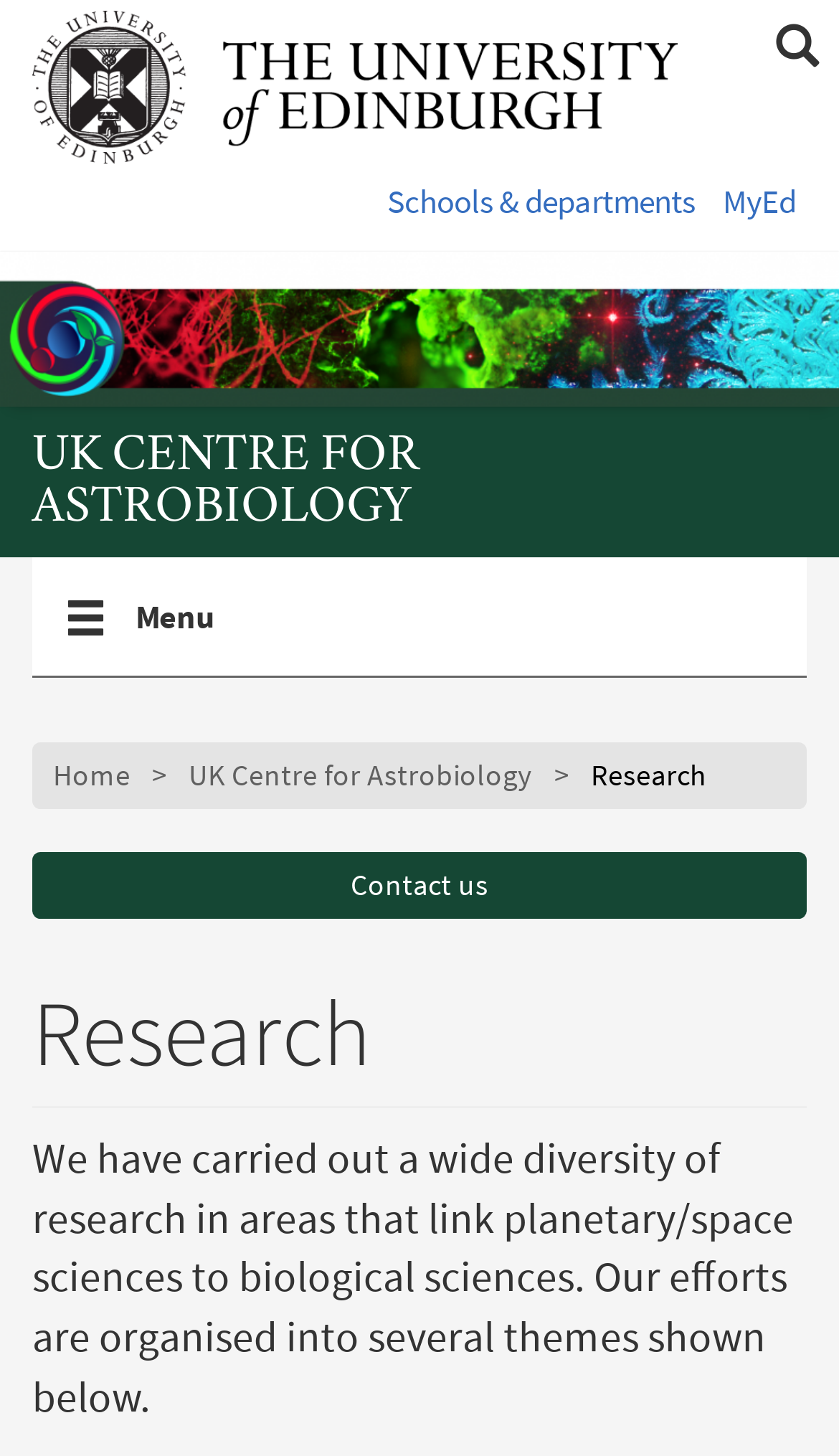What is the position of the search button?
Kindly answer the question with as much detail as you can.

I determined the answer by looking at the button element with the text 'Show/hide site search' and its bounding box coordinates, which suggests that the search button is located at the top right of the page.